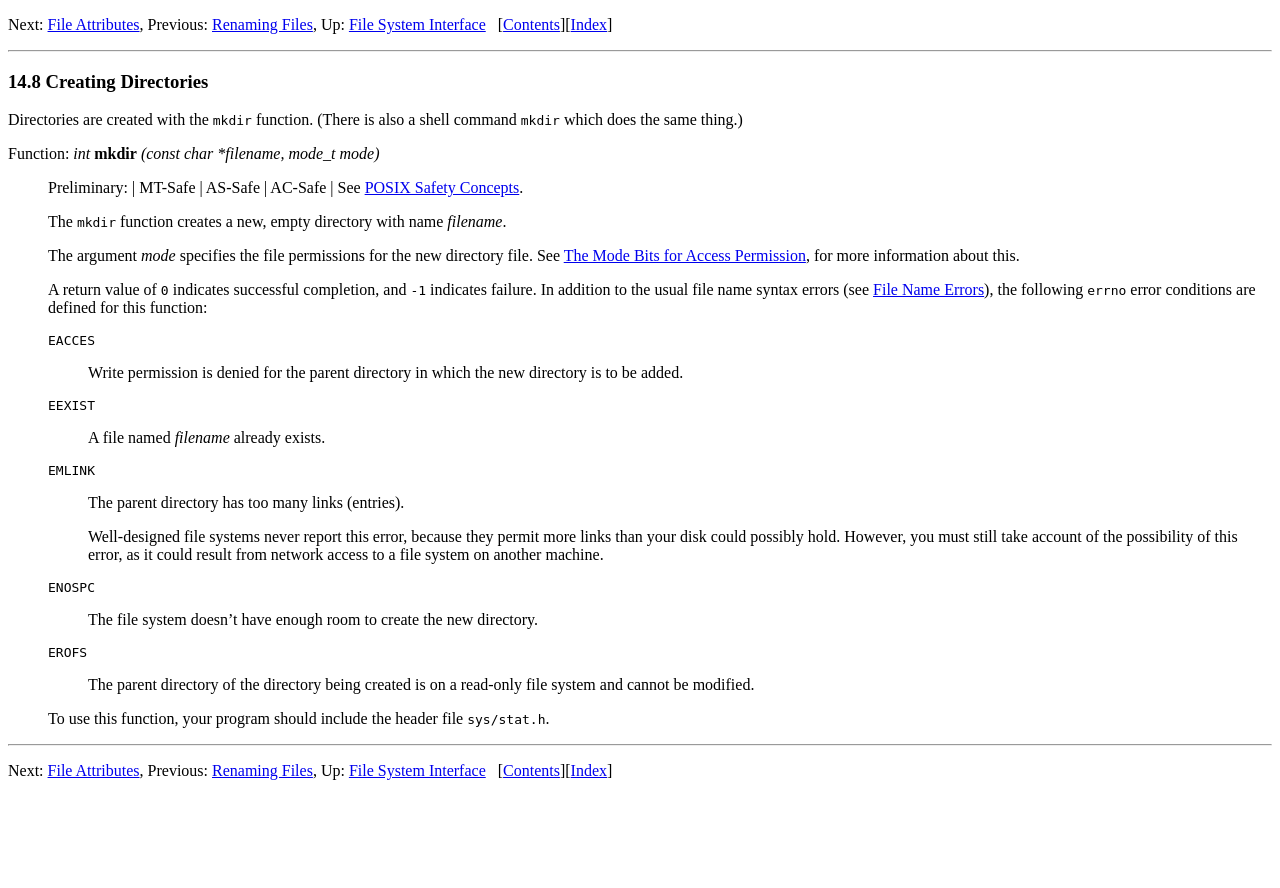What is the error condition if the parent directory has too many links?
Answer the question with a single word or phrase derived from the image.

EMLINK